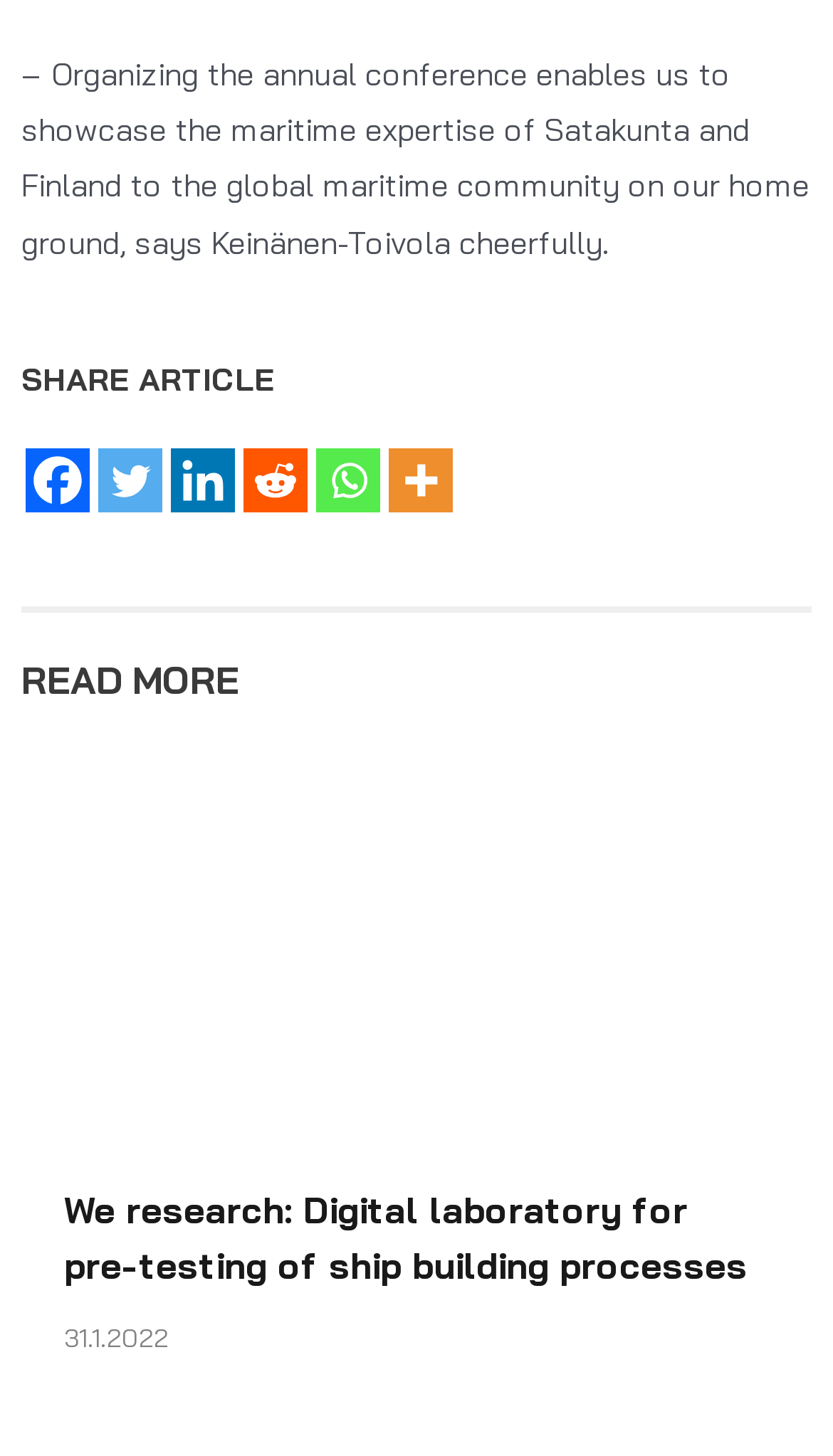What is the topic of the article?
Please answer the question with as much detail as possible using the screenshot.

Based on the content of the webpage, specifically the quote from Keinänen-Toivola, it appears that the article is discussing the maritime expertise of Satakunta and Finland.